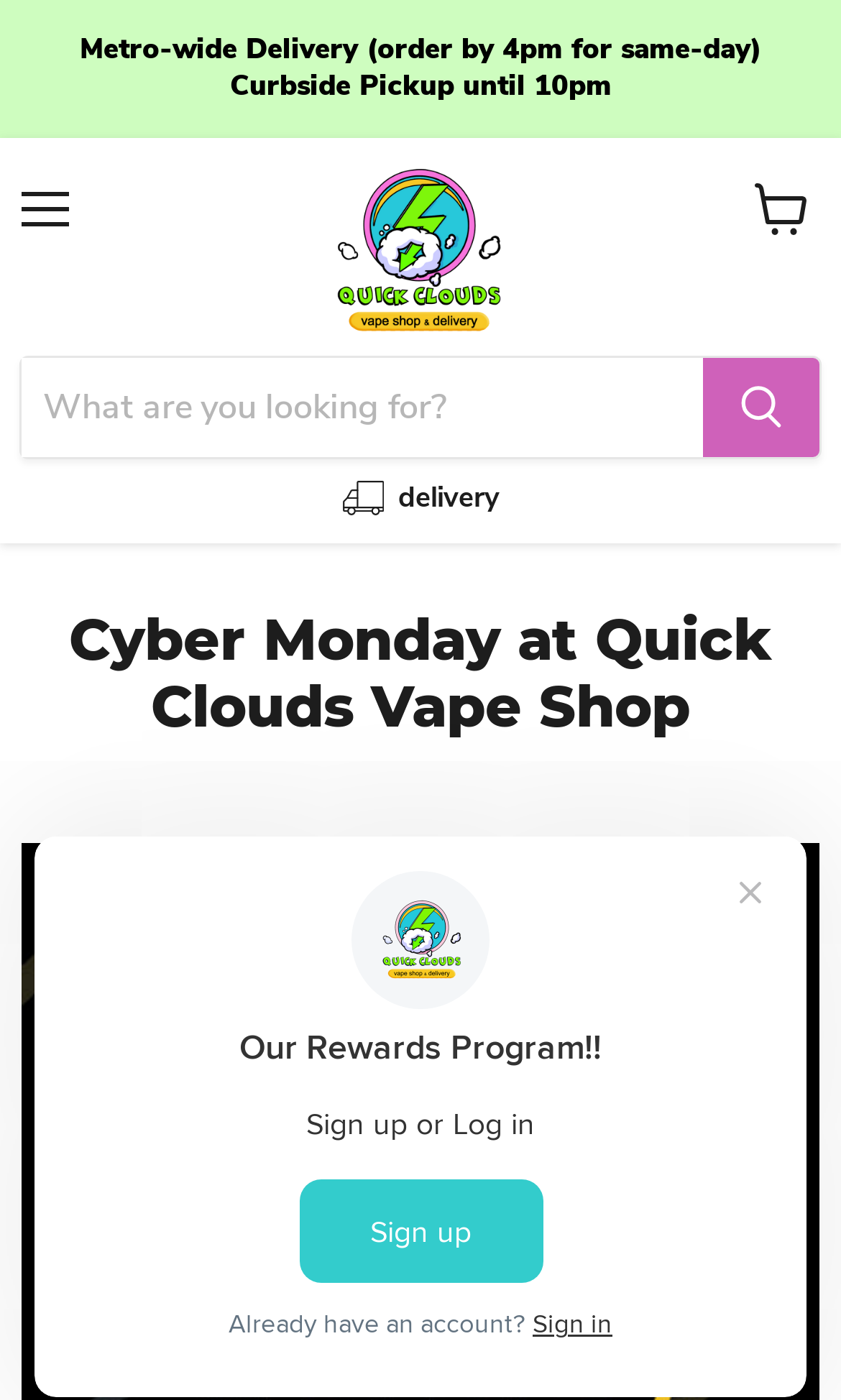Extract the primary heading text from the webpage.

Cyber Monday at Quick Clouds Vape Shop